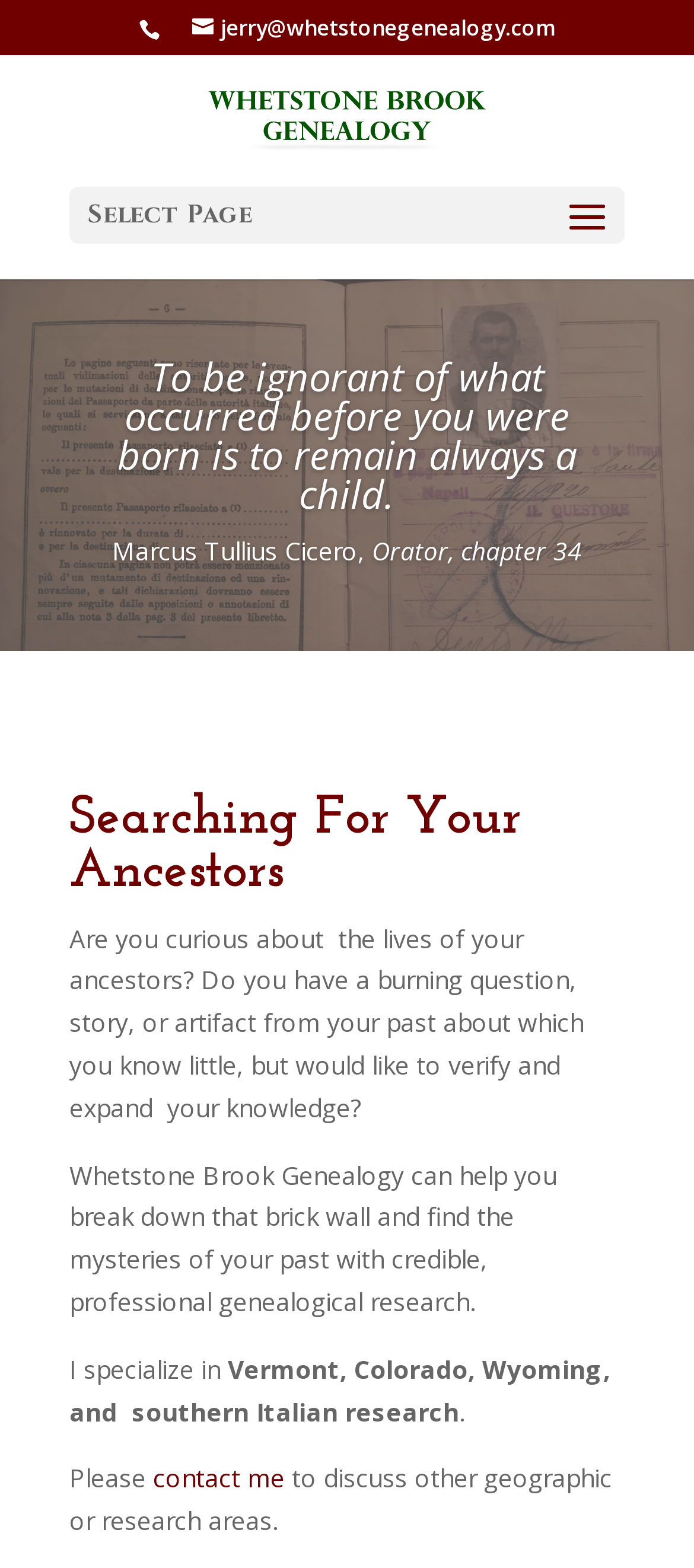What is the email address to contact?
Kindly answer the question with as much detail as you can.

I found the email address by looking at the link element with the OCR text 'jerry@whetstonegenealogy.com' which is located at the top of the page.